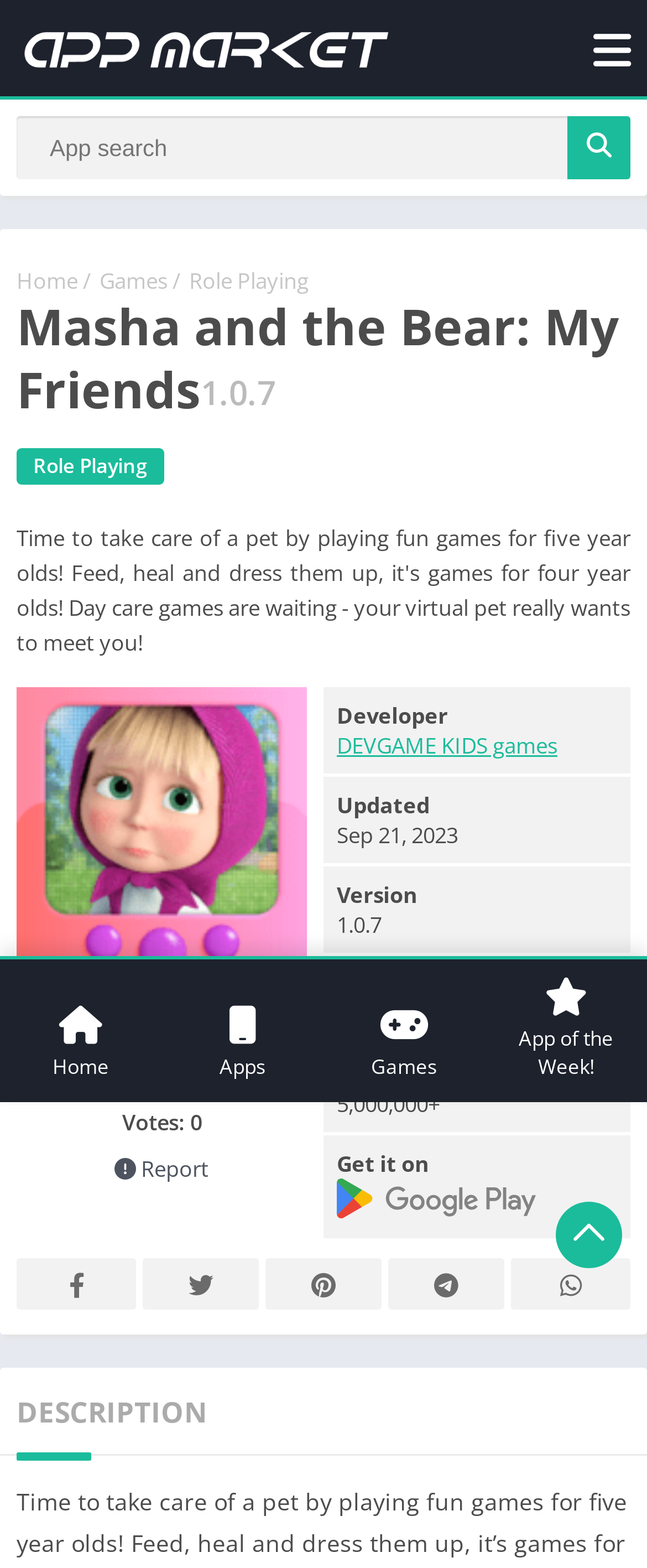Determine the bounding box coordinates of the clickable area required to perform the following instruction: "Visit Google Play". The coordinates should be represented as four float numbers between 0 and 1: [left, top, right, bottom].

[0.521, 0.762, 0.828, 0.781]